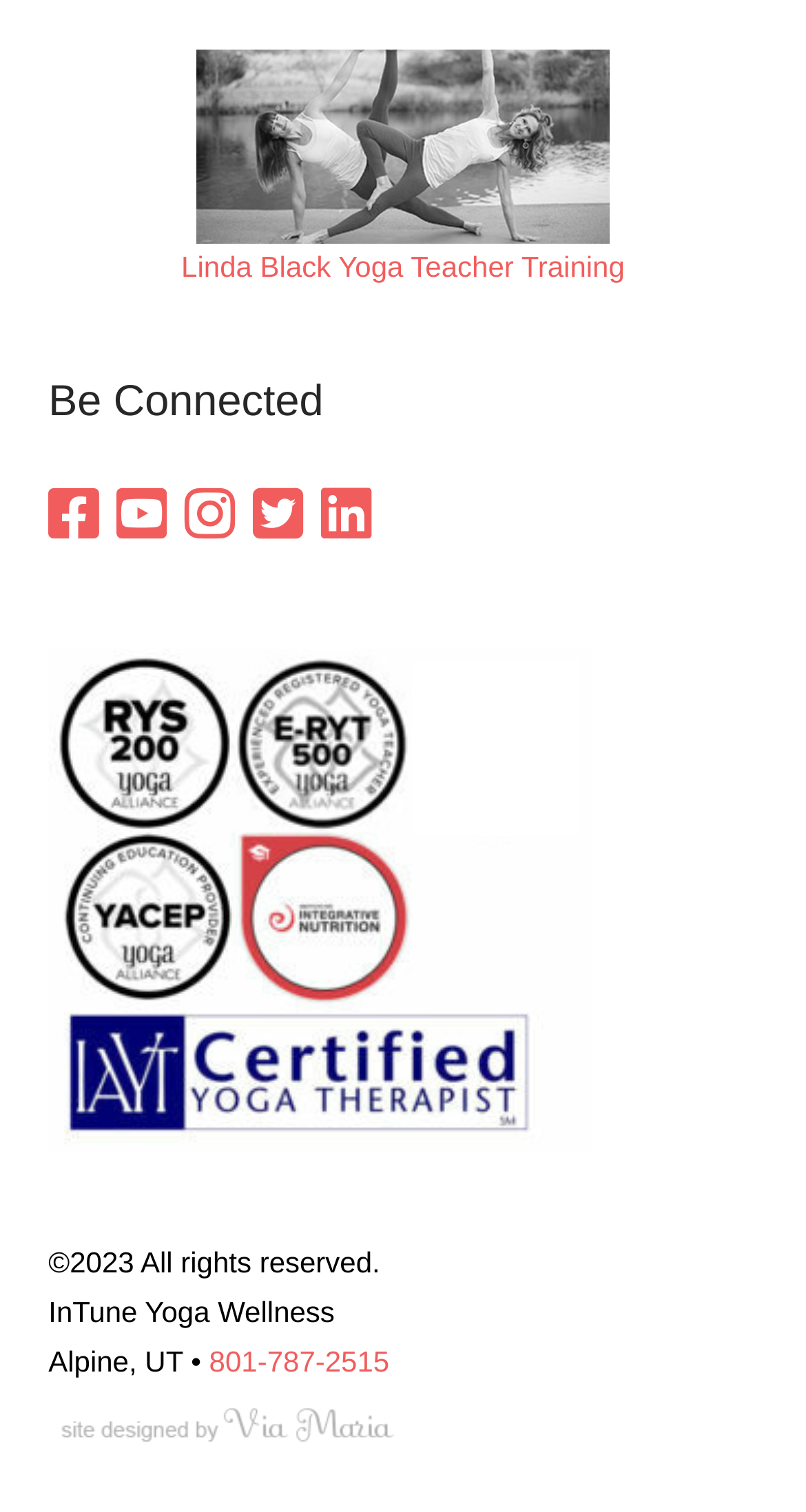Answer in one word or a short phrase: 
What is the phone number of the wellness center?

801-787-2515